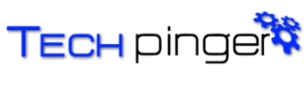Offer a detailed explanation of what is happening in the image.

The image displays the logo of "Tech Pinger," a technology-focused platform dedicated to providing insights and information related to various tech topics. The logo features the word "Tech" in bold blue letters followed by "pinger" in a sleek black font, complemented by a stylized graphic of gears in blue, suggesting innovation and connectivity. This logo embodies the website's mission to engage users in discussions around technology, internet trends, and digital marketing strategies, aligning with the site's overarching theme of enhancing understanding in the tech landscape.